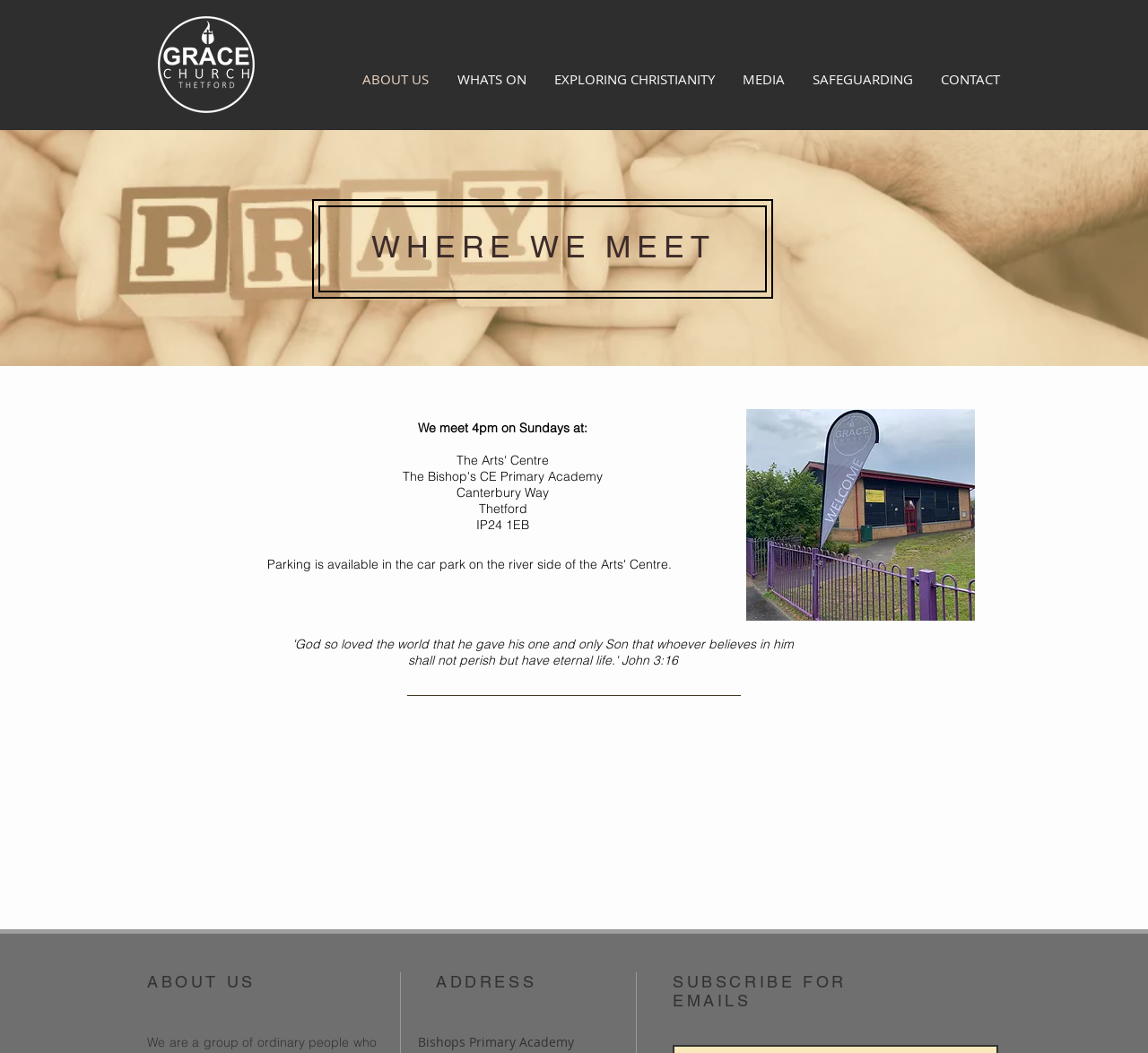Please locate the UI element described by "SAFEGUARDING" and provide its bounding box coordinates.

[0.695, 0.049, 0.807, 0.101]